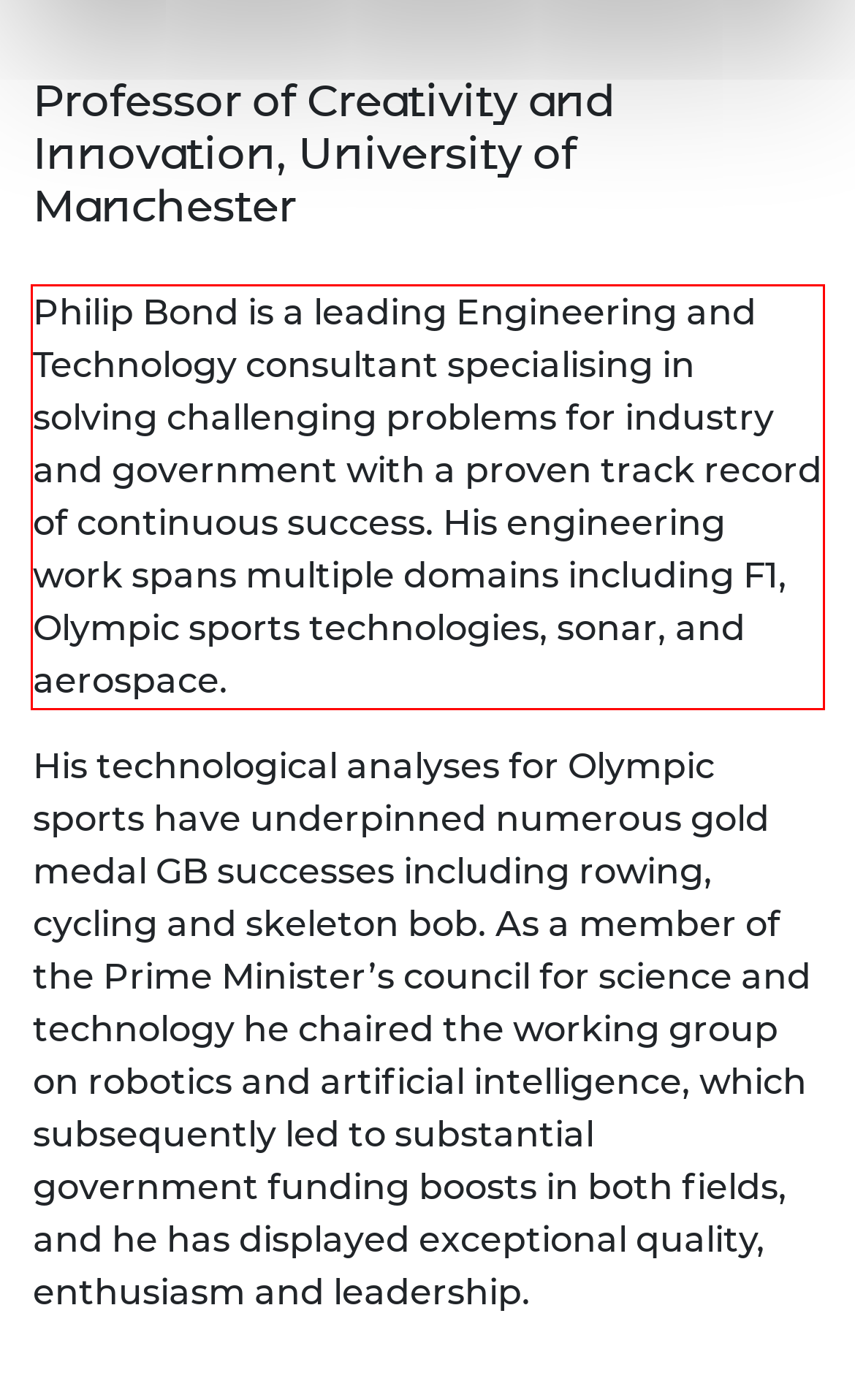Please analyze the screenshot of a webpage and extract the text content within the red bounding box using OCR.

Philip Bond is a leading Engineering and Technology consultant specialising in solving challenging problems for industry and government with a proven track record of continuous success. His engineering work spans multiple domains including F1, Olympic sports technologies, sonar, and aerospace.